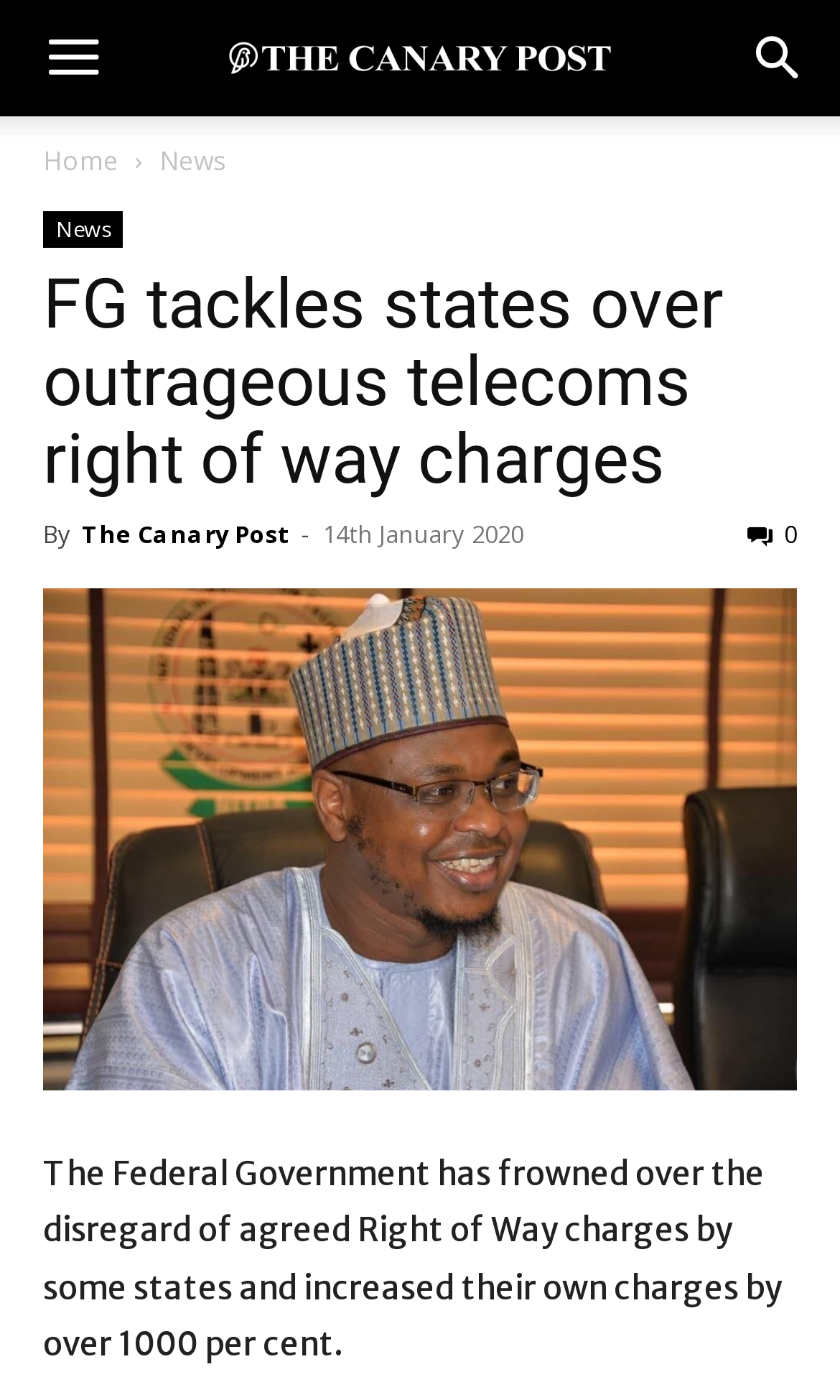Please give a one-word or short phrase response to the following question: 
What is the topic of the article?

Telecoms right of way charges